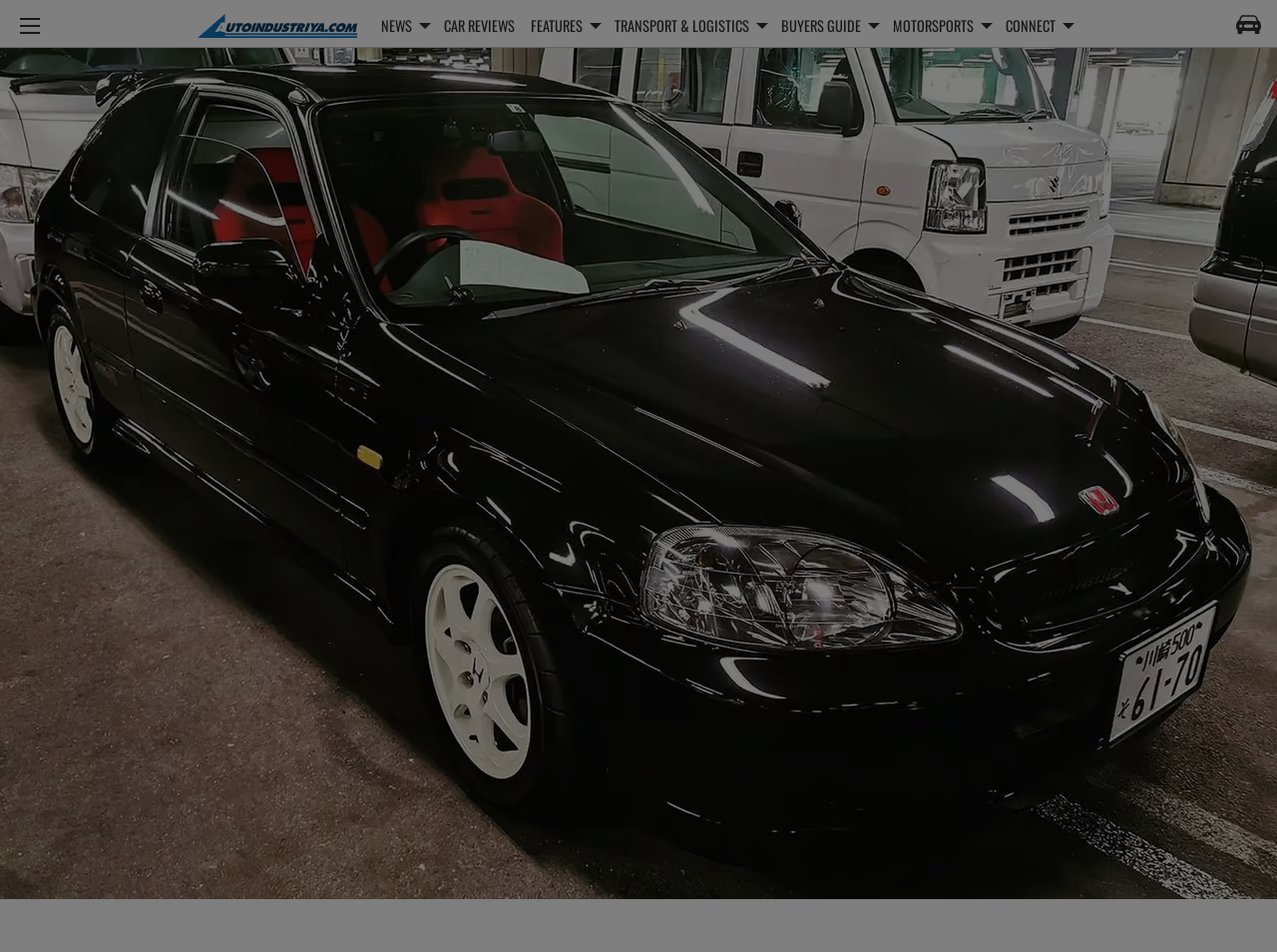What is the link at the top-right corner of the webpage?
Can you offer a detailed and complete answer to this question?

I looked at the top-right corner of the webpage, where I saw a link with an image associated with it. The link has a text 'Car Buyers Guide' associated with it, which suggests that it is the link at the top-right corner of the webpage.